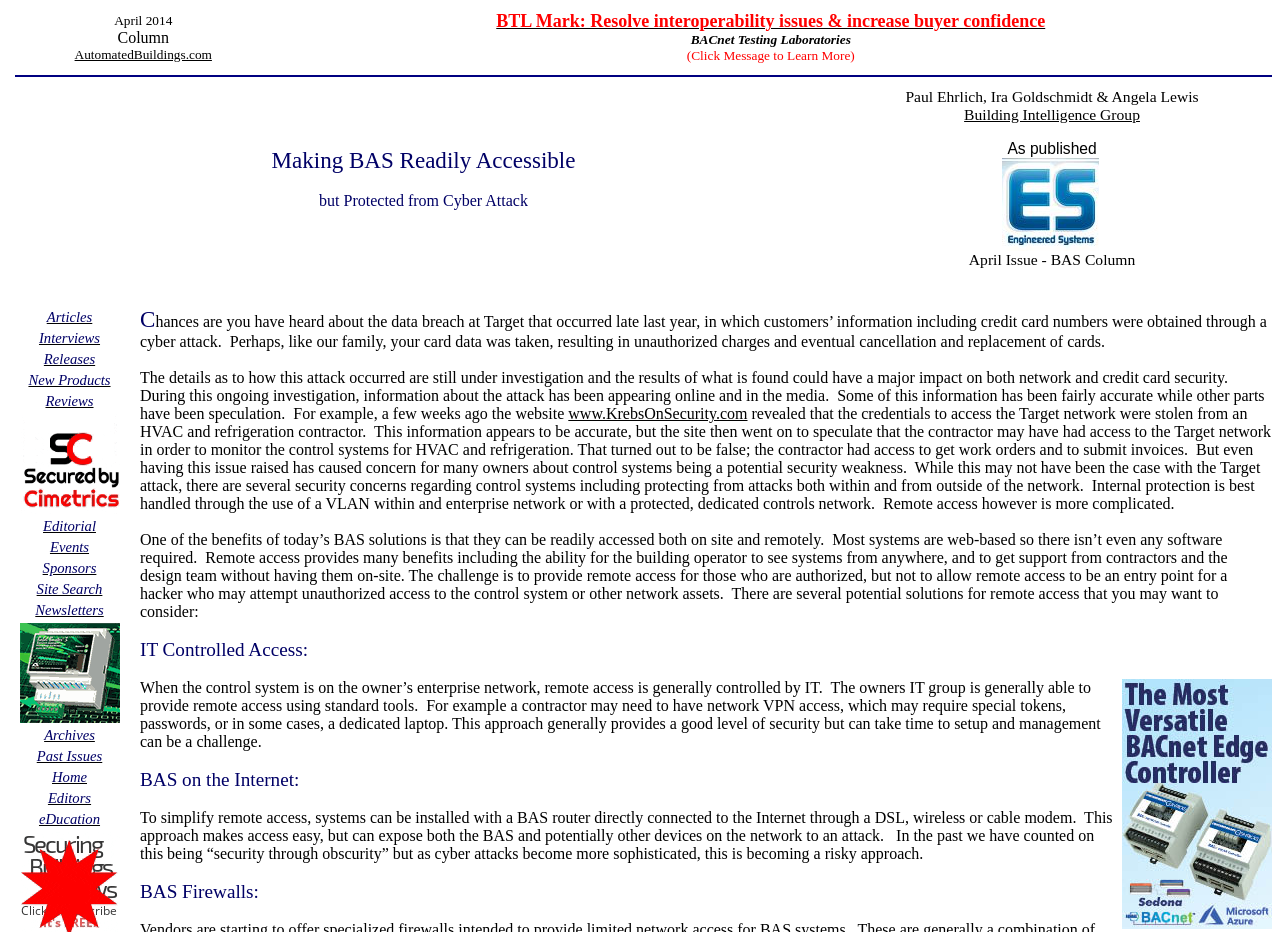Provide an in-depth caption for the webpage.

The webpage is about making building automation systems (BAS) readily accessible while protecting them from cyber attacks. At the top, there is a table with two columns, where the first column contains a date "April 2014" and a link to "AutomatedBuildings.com", and the second column contains a message about resolving interoperability issues and increasing buyer confidence with a link to "BTL Mark".

Below the table, there is a horizontal separator, followed by a layout table with two columns. The first column contains a heading "Making BAS Readily Accessible but Protected from Cyber Attack", and the second column contains a paragraph of text with links to "Building Intelligence Group" and "Engineered Systems", as well as an image of the "Engineered Systems" logo.

The main content of the webpage is a series of rows, each containing a link to a different topic, such as "Articles", "Interviews", "Releases", "New Products", "Reviews", "Secured by Cimetrics", "Editorial", "Events", "Sponsors", "Site Search", "Newsletters", "Control Solutions, Inc", "Archives", "Past Issues", "Home", and "Editors". Each link is contained within a grid cell.

To the right of the links, there is a block of text that discusses the importance of securing building automation systems from cyber attacks, citing the example of the Target data breach. The text explains that while remote access to BAS systems is convenient, it also poses a security risk, and suggests several potential solutions for remote access, including IT-controlled access and the use of virtual private networks (VPNs).

There are also several images on the page, including an image of "Securing Buildings News" at the bottom, and an image of a contemporary building in the middle of the page.